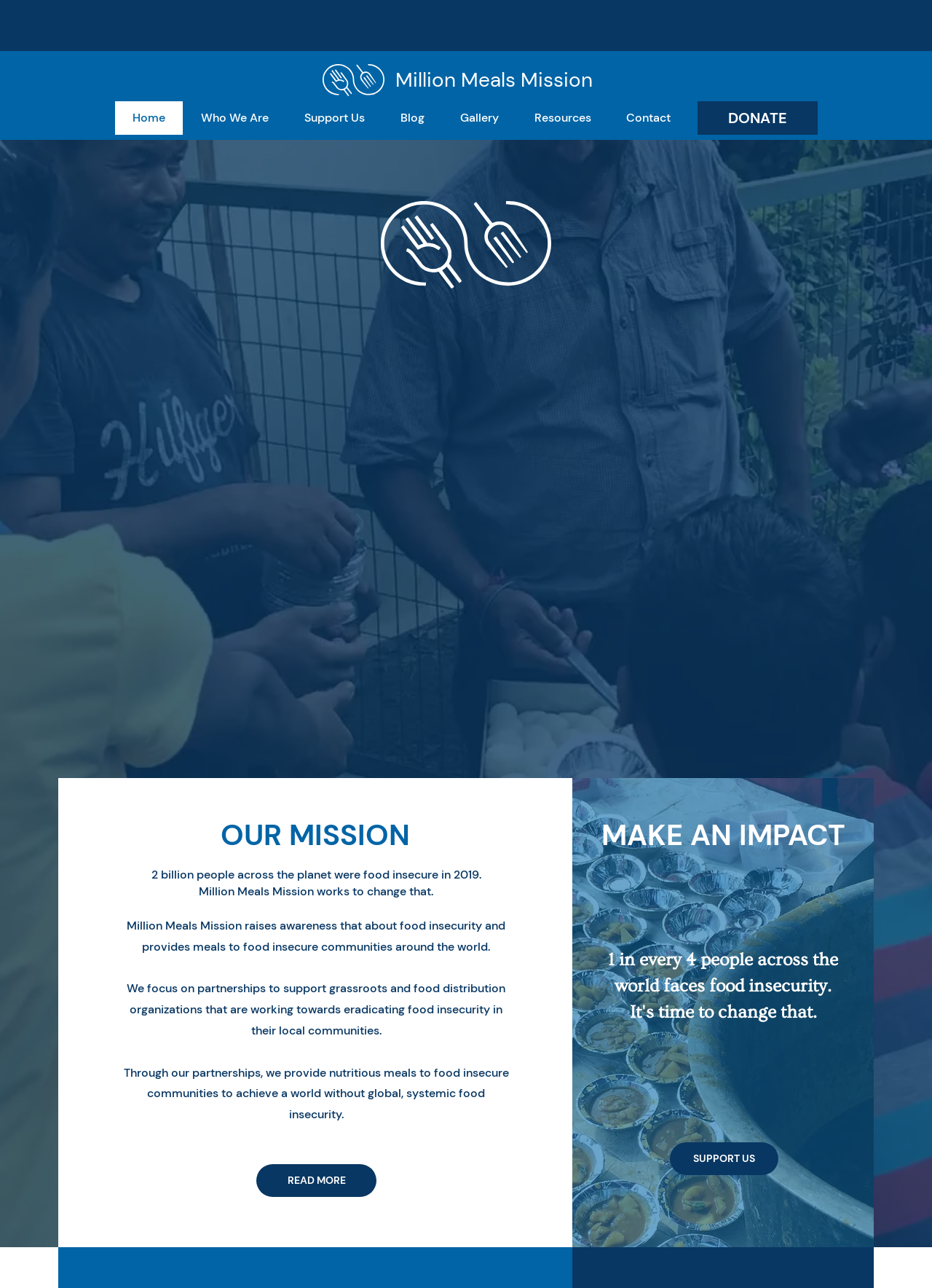Bounding box coordinates are specified in the format (top-left x, top-left y, bottom-right x, bottom-right y). All values are floating point numbers bounded between 0 and 1. Please provide the bounding box coordinate of the region this sentence describes: Who We Are

[0.196, 0.079, 0.307, 0.105]